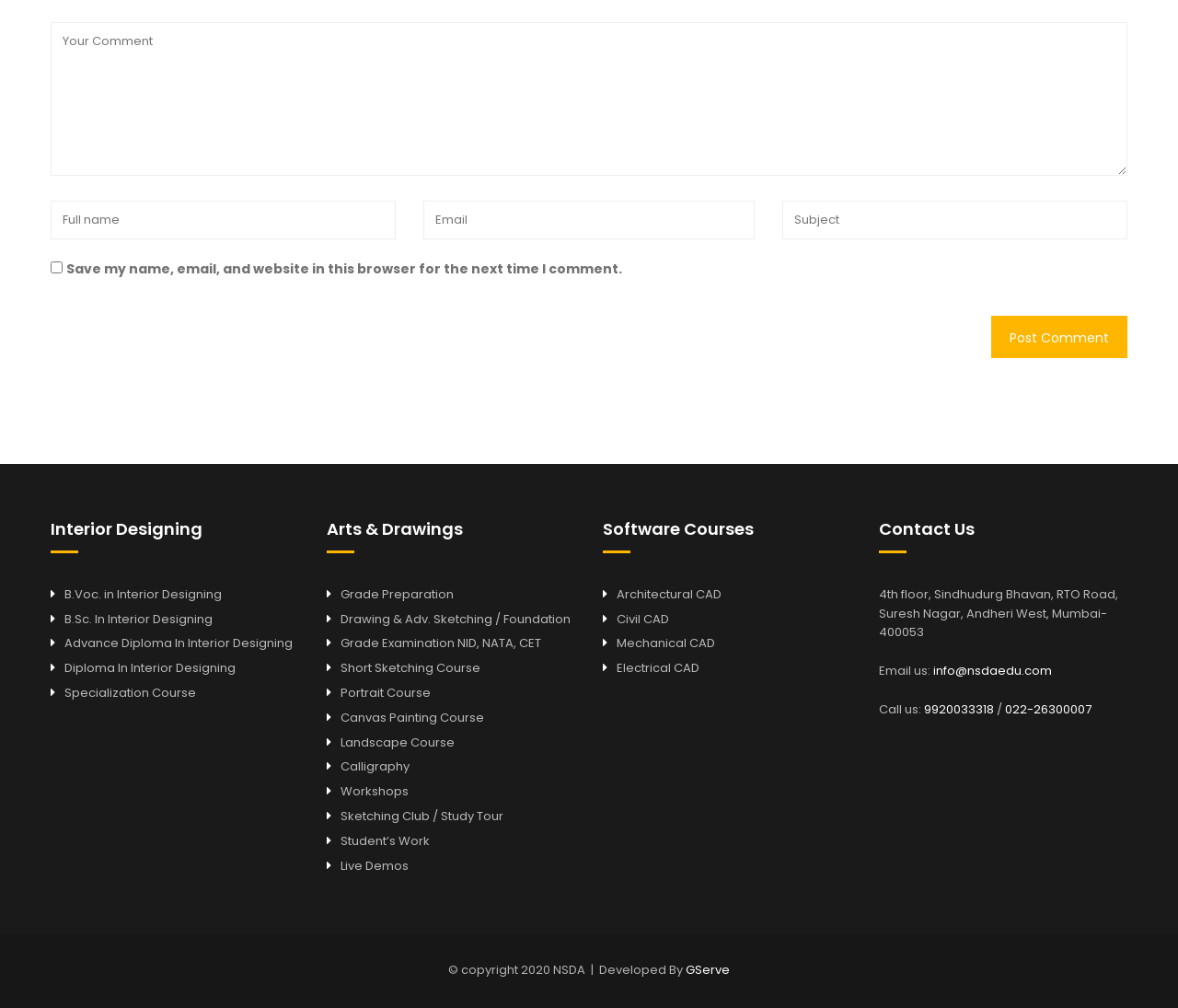Please answer the following question using a single word or phrase: 
What is the purpose of the 'Save my name, email, and website in this browser for the next time I comment' checkbox?

To save user data